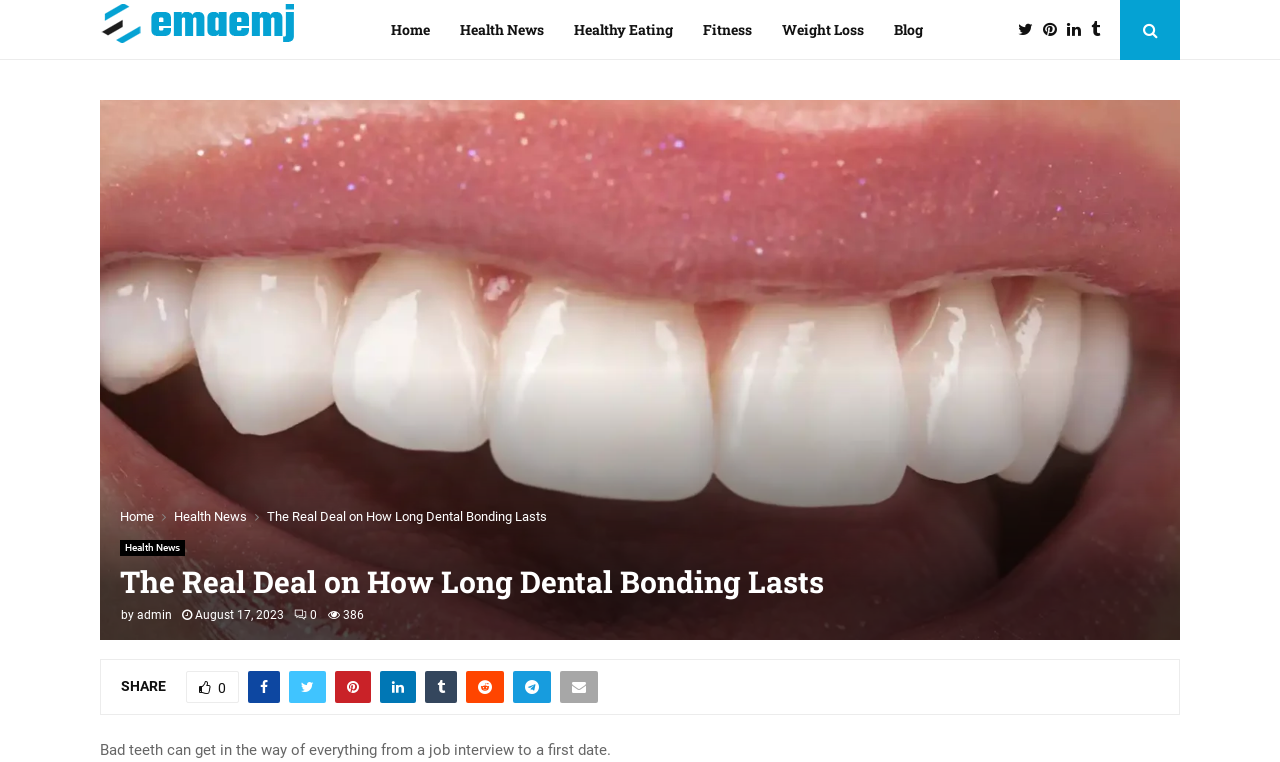For the following element description, predict the bounding box coordinates in the format (top-left x, top-left y, bottom-right x, bottom-right y). All values should be floating point numbers between 0 and 1. Description: Home

[0.094, 0.668, 0.12, 0.688]